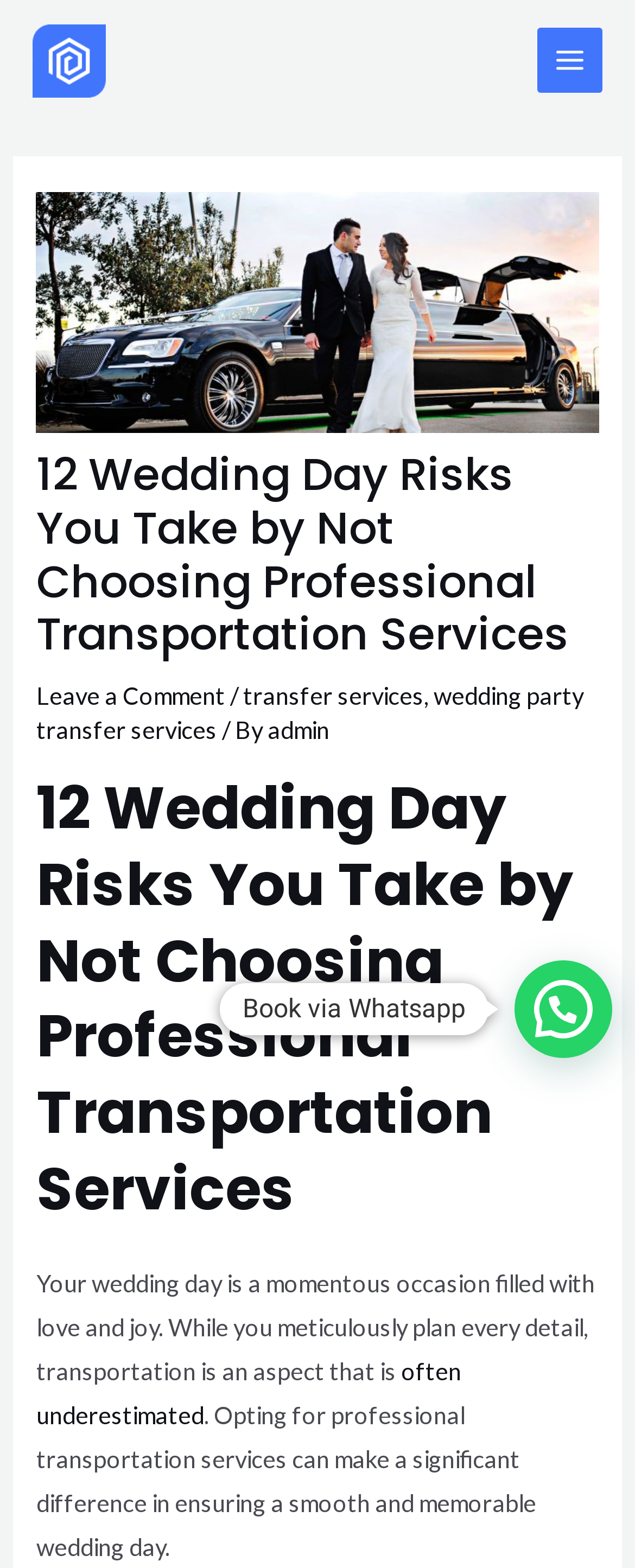Locate the bounding box coordinates of the UI element described by: "Main Menu". Provide the coordinates as four float numbers between 0 and 1, formatted as [left, top, right, bottom].

[0.845, 0.018, 0.949, 0.059]